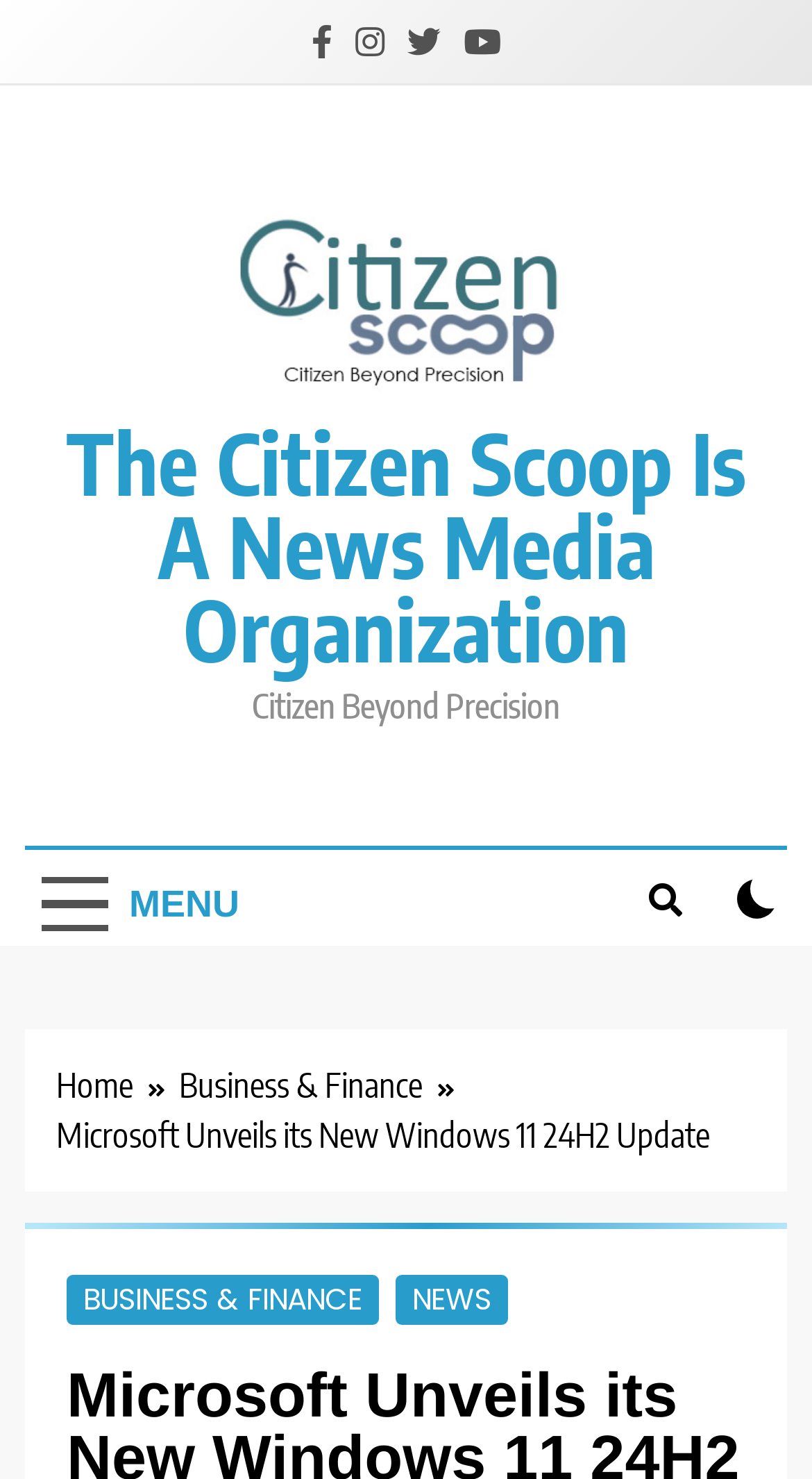Based on the element description 24 hour locksmith, identify the bounding box coordinates for the UI element. The coordinates should be in the format (top-left x, top-left y, bottom-right x, bottom-right y) and within the 0 to 1 range.

None